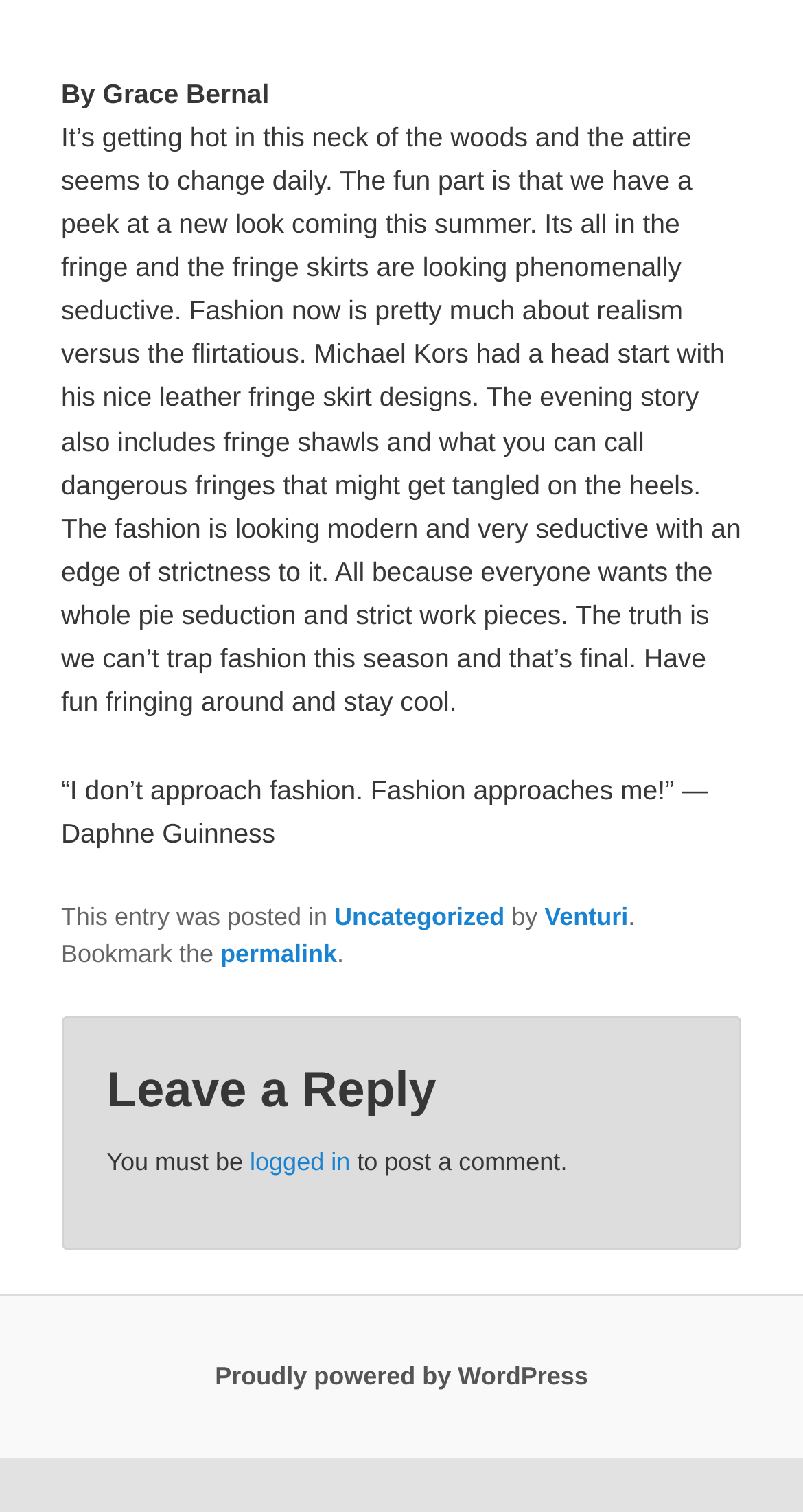Locate the bounding box of the UI element with the following description: "Uncategorized".

[0.416, 0.597, 0.628, 0.616]